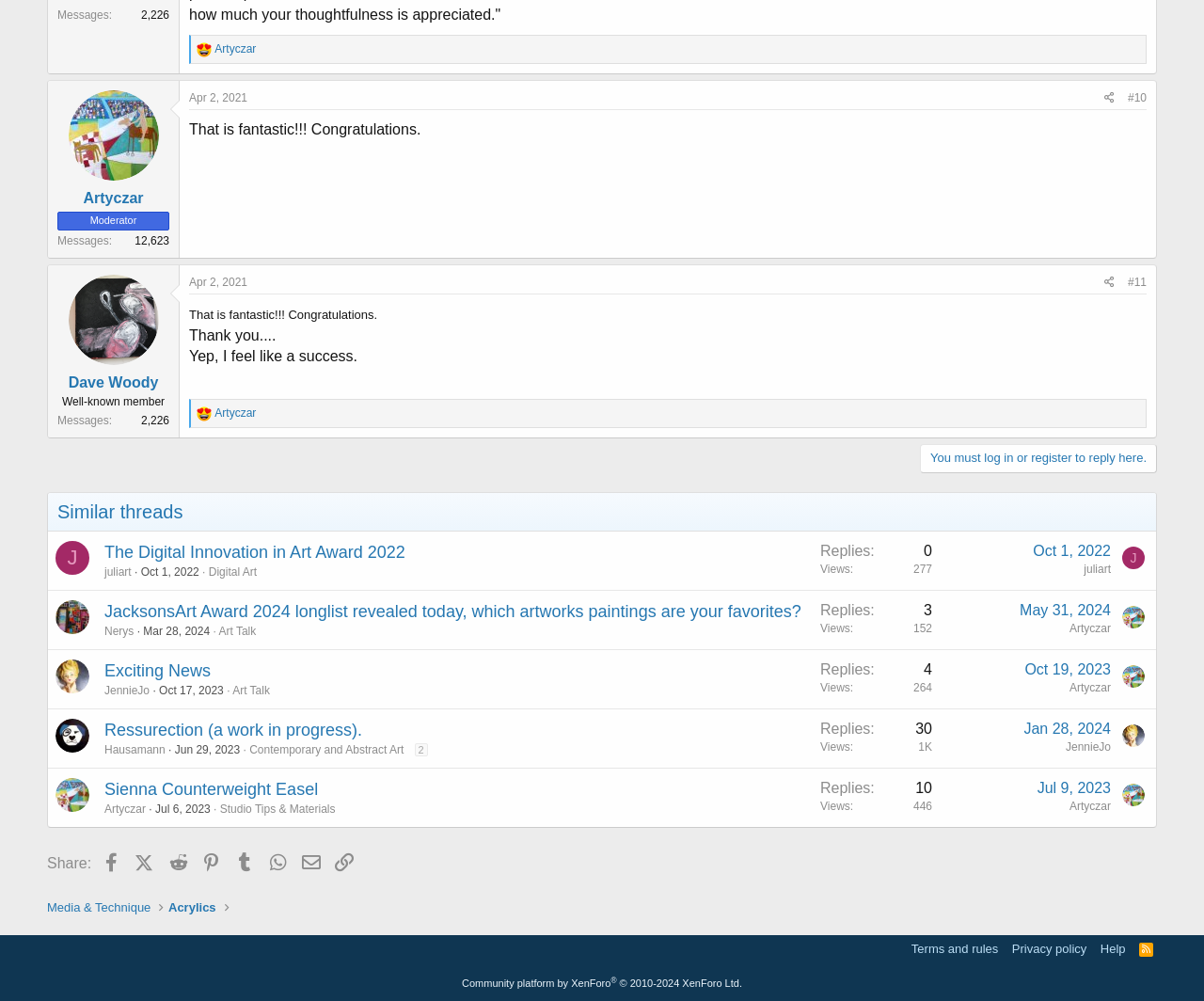How many views does the thread started by juliart have?
Provide a well-explained and detailed answer to the question.

I found the answer by looking at the description list detail '277' which corresponds to the description list term 'Views' in the thread started by juliart.